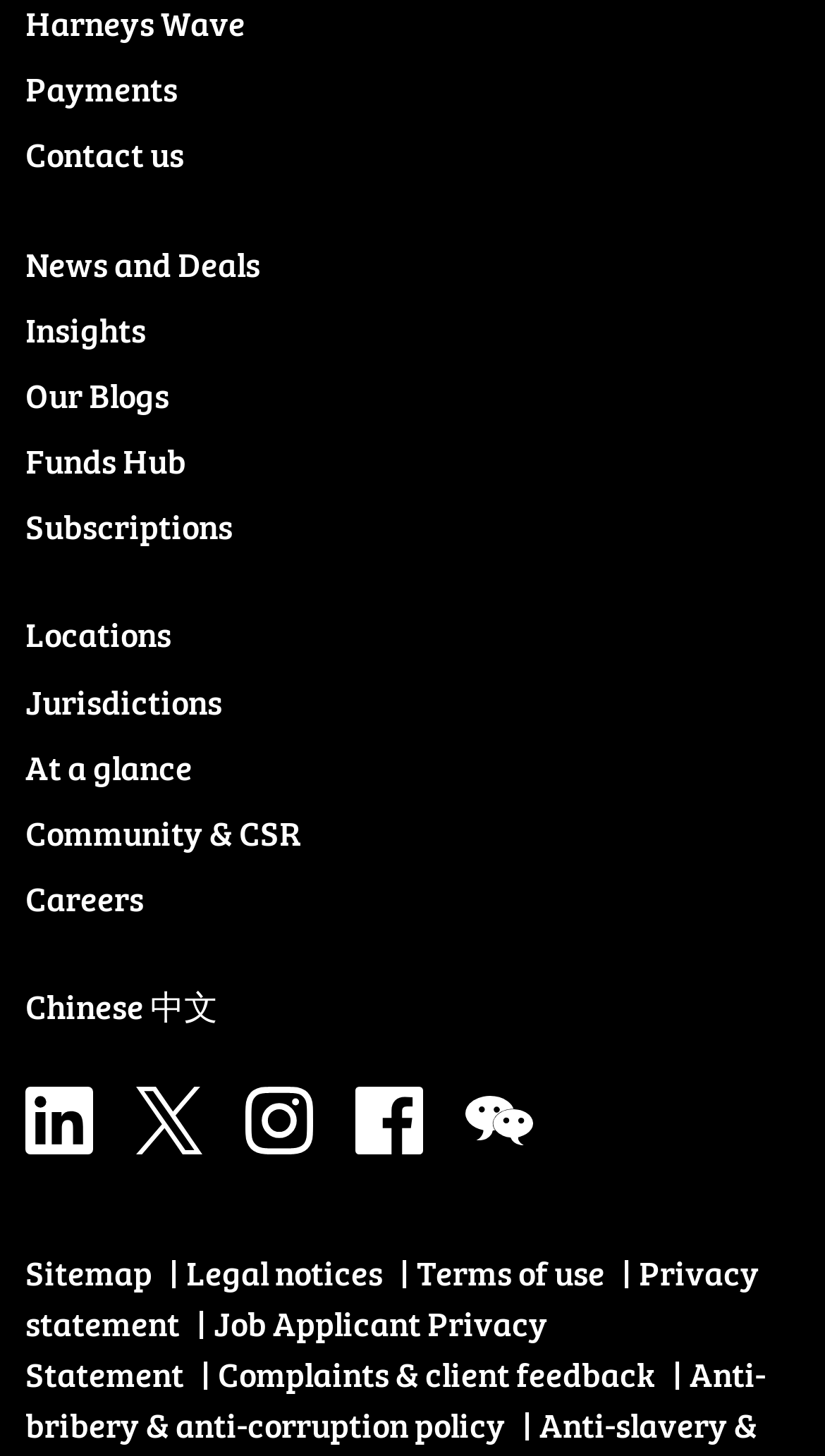How many links are there in the top navigation bar?
Based on the image, provide a one-word or brief-phrase response.

11